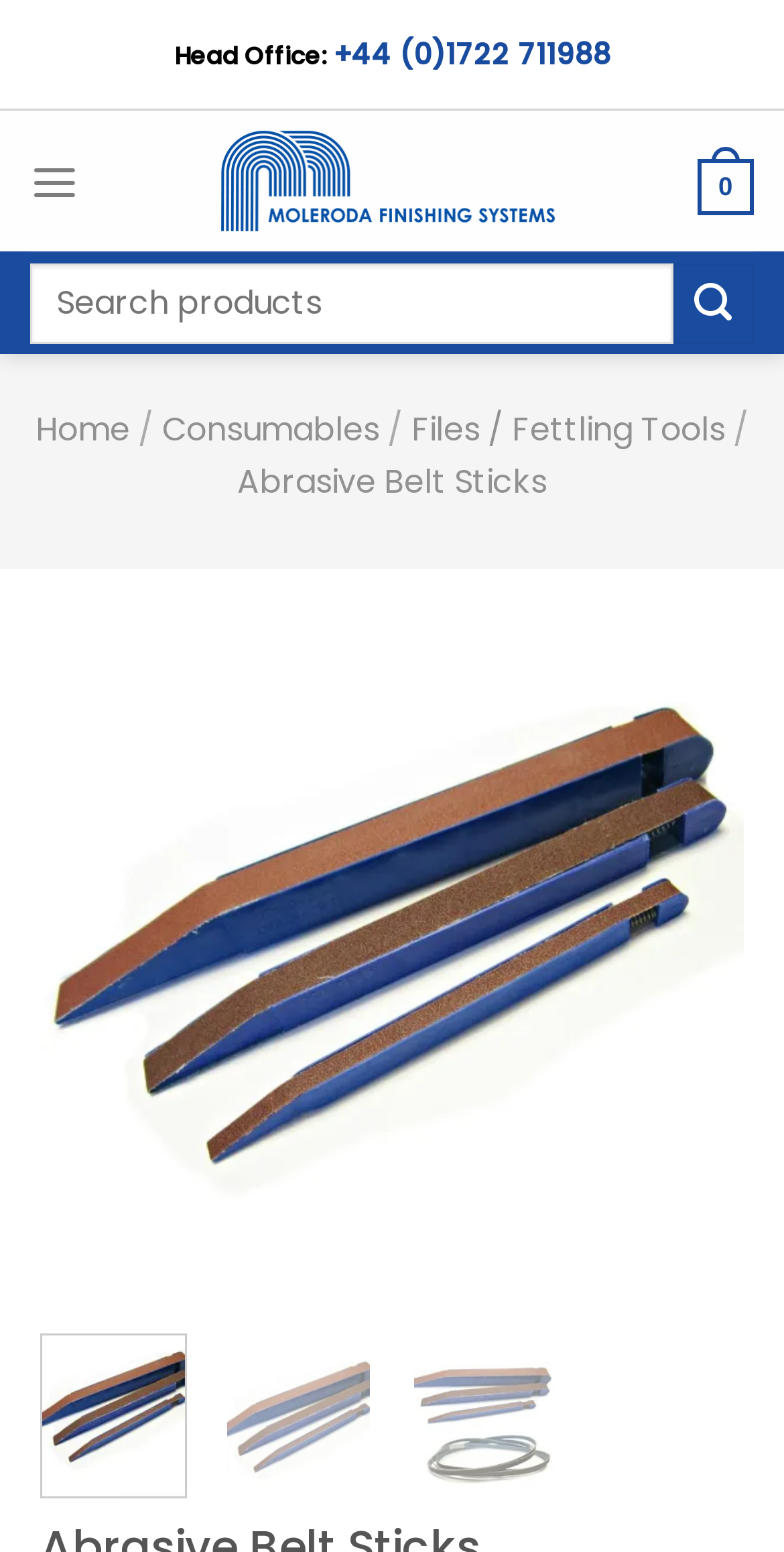Please provide a short answer using a single word or phrase for the question:
How many navigation menu items are there?

5